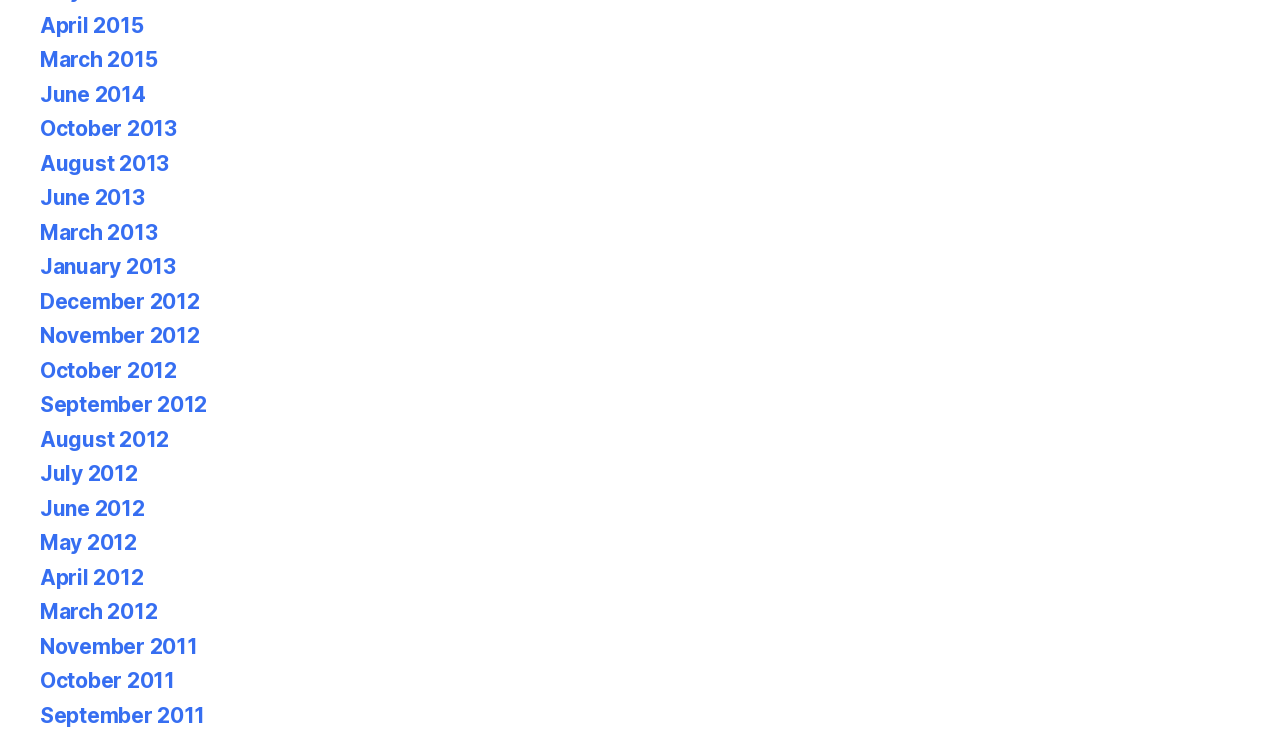Give a one-word or one-phrase response to the question: 
What is the time period covered by the links?

2011-2015